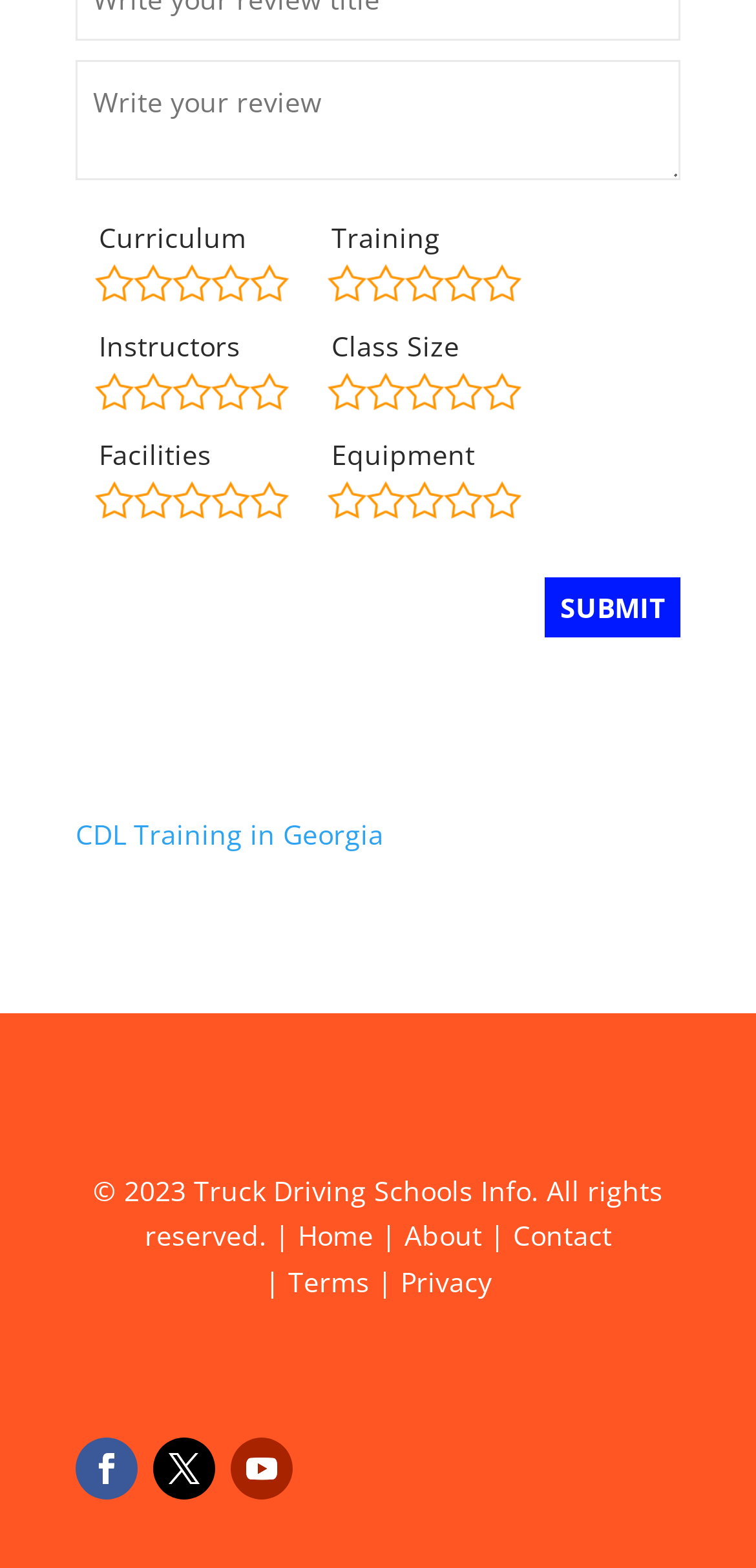Find and indicate the bounding box coordinates of the region you should select to follow the given instruction: "Visit the Home page".

[0.394, 0.776, 0.494, 0.8]